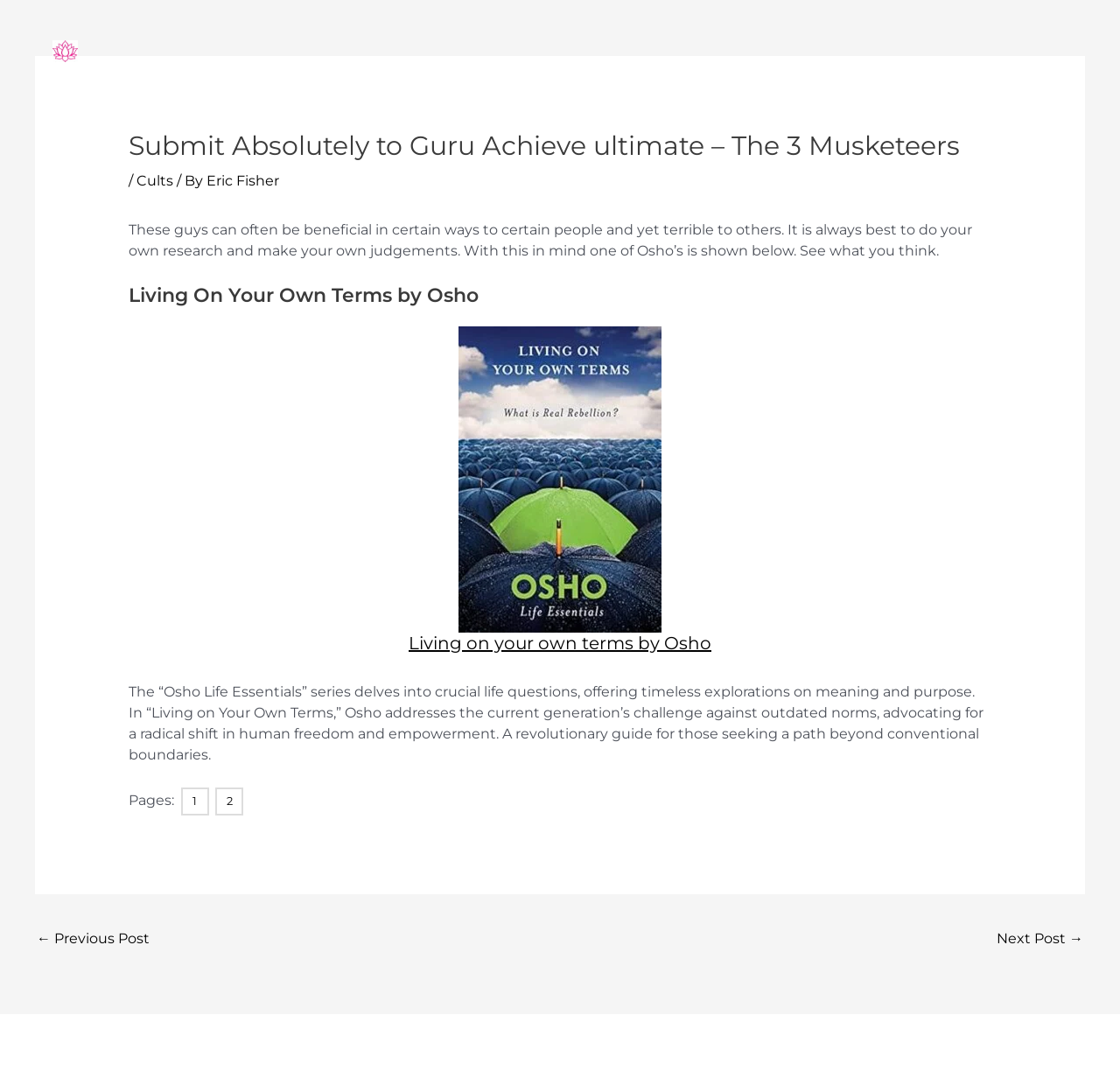Who is the author of the book 'Living On Your Own Terms'?
Using the information from the image, provide a comprehensive answer to the question.

I found the answer by looking at the heading element with the text 'Living On Your Own Terms by Osho' which is located in the main article section of the webpage.